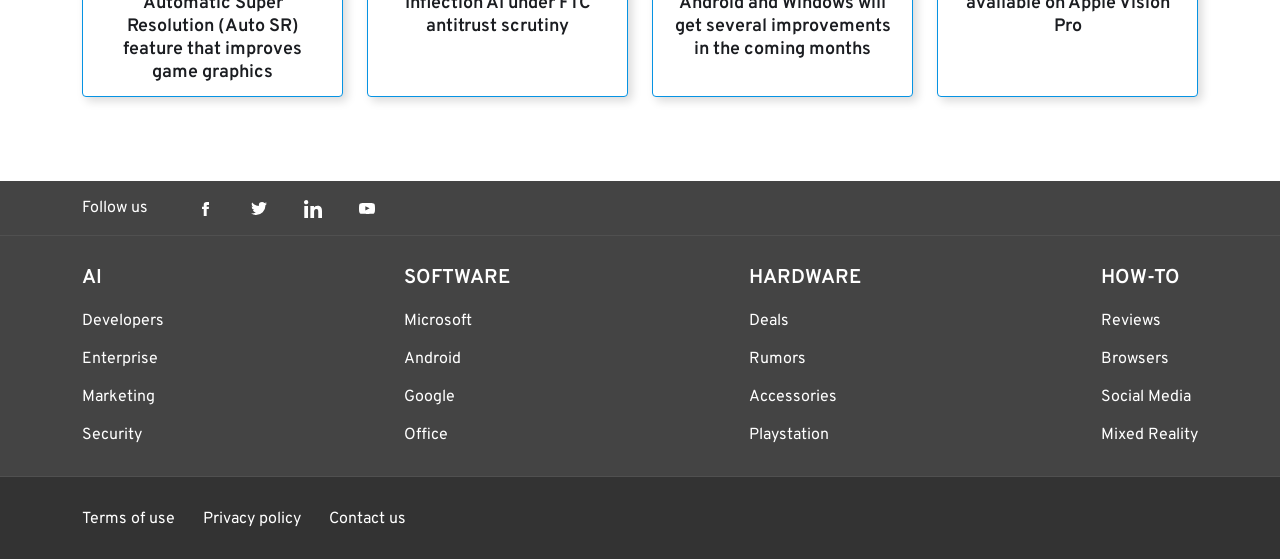Using the provided description HRS-2 configurations, find the bounding box coordinates for the UI element. Provide the coordinates in (top-left x, top-left y, bottom-right x, bottom-right y) format, ensuring all values are between 0 and 1.

None